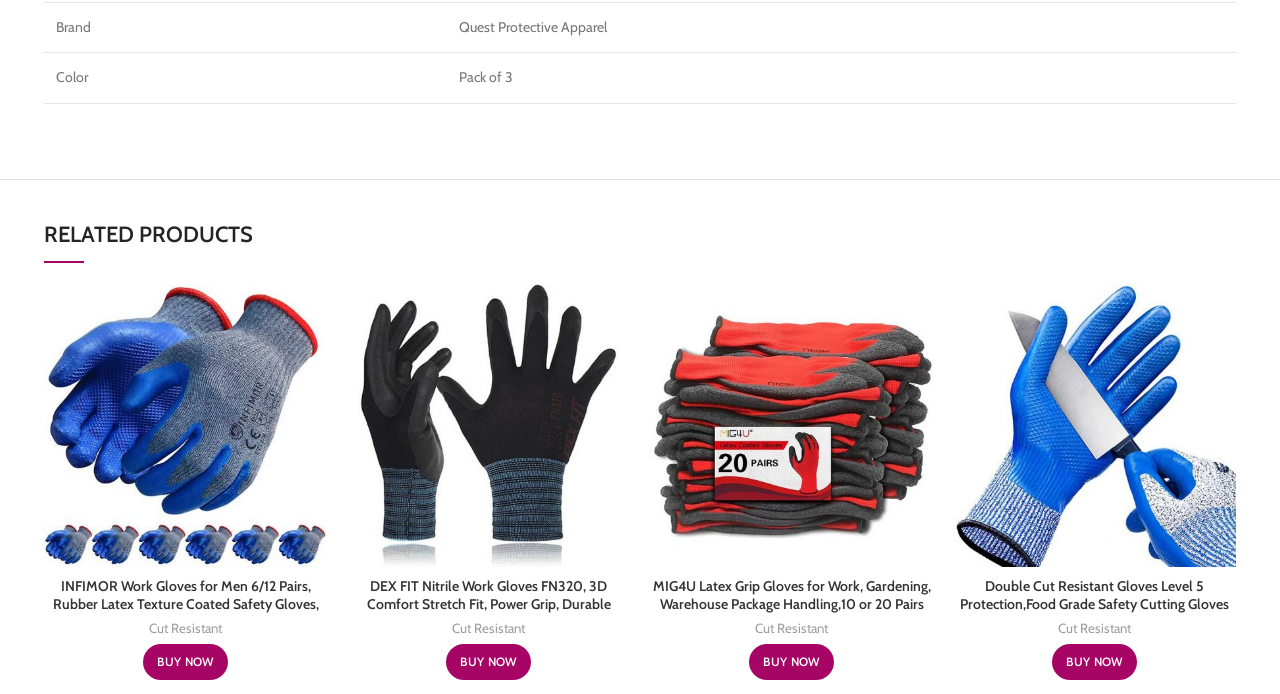Identify the bounding box coordinates for the region of the element that should be clicked to carry out the instruction: "Click on the 'RELATED PRODUCTS' heading". The bounding box coordinates should be four float numbers between 0 and 1, i.e., [left, top, right, bottom].

[0.034, 0.317, 0.966, 0.376]